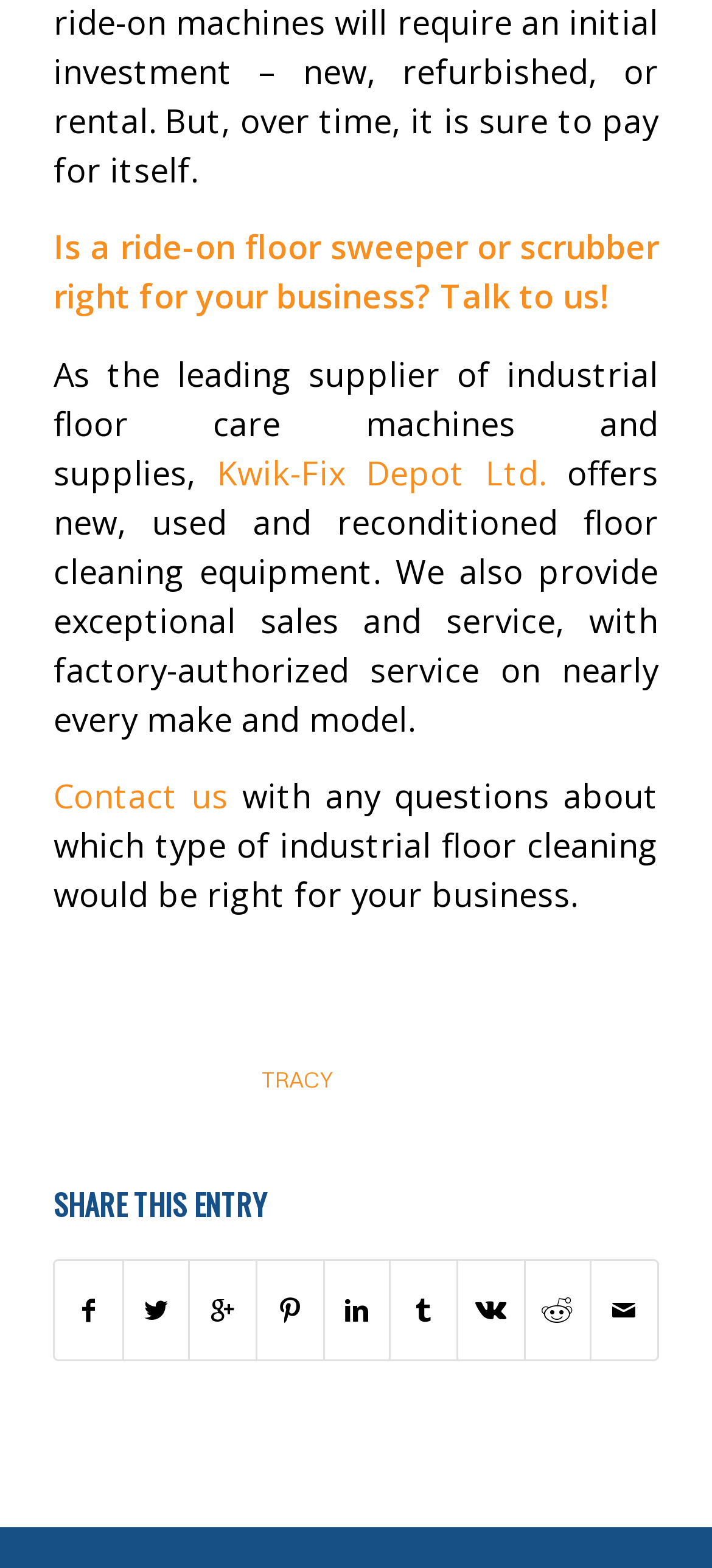Identify the bounding box of the UI component described as: "Tracy".

[0.367, 0.679, 0.467, 0.697]